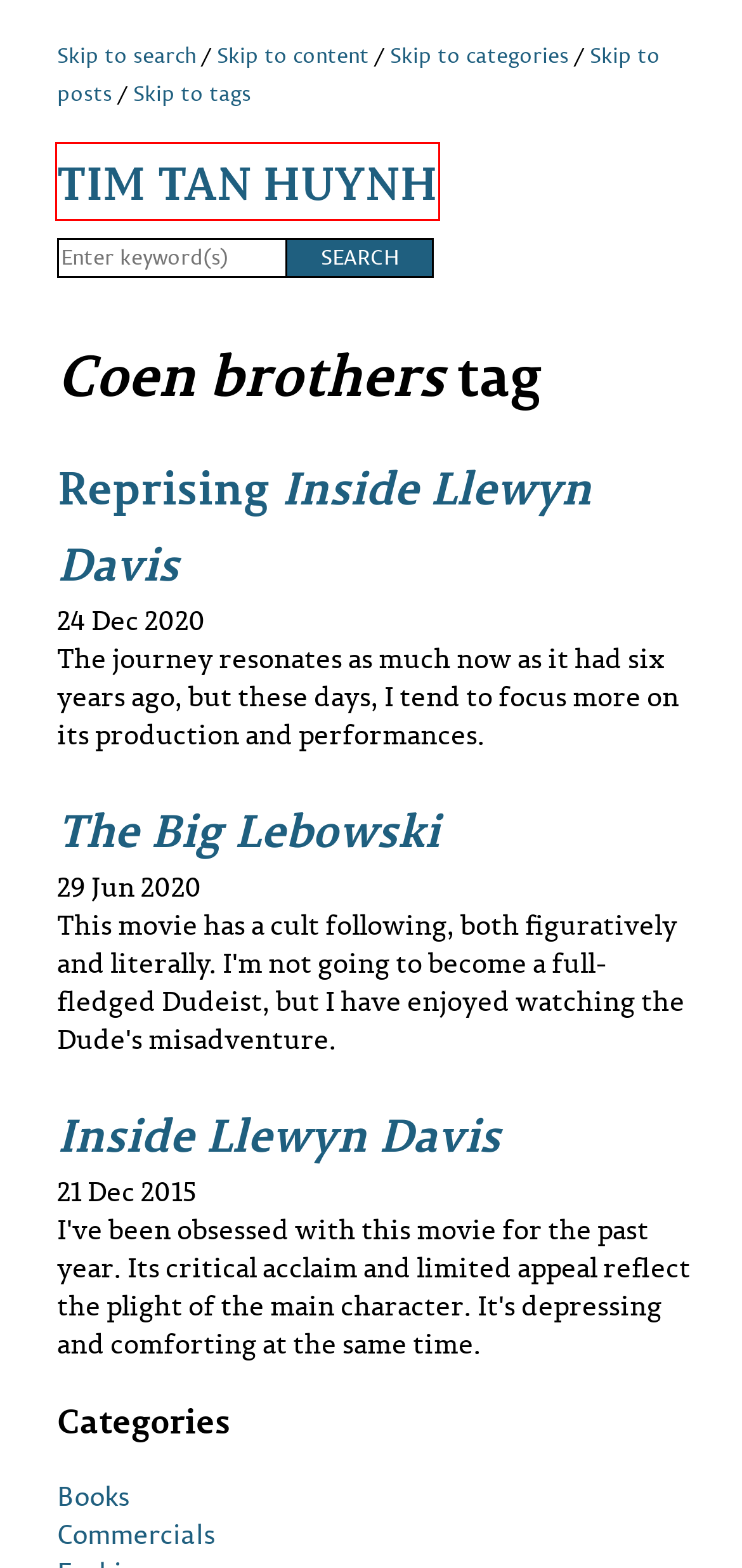Consider the screenshot of a webpage with a red bounding box and select the webpage description that best describes the new page that appears after clicking the element inside the red box. Here are the candidates:
A. The Big Lebowski  –  Tim Tan Huynh
B. Tim Tan Huynh
C. 1980s  –  Tim Tan Huynh
D. book-to-movie  –  Tim Tan Huynh
E. Thirteen Angry Men  –  Tim Tan Huynh
F. Reprising Inside Llewyn Davis  –  Tim Tan Huynh
G. Commercials  –  Tim Tan Huynh
H. Books  –  Tim Tan Huynh

B